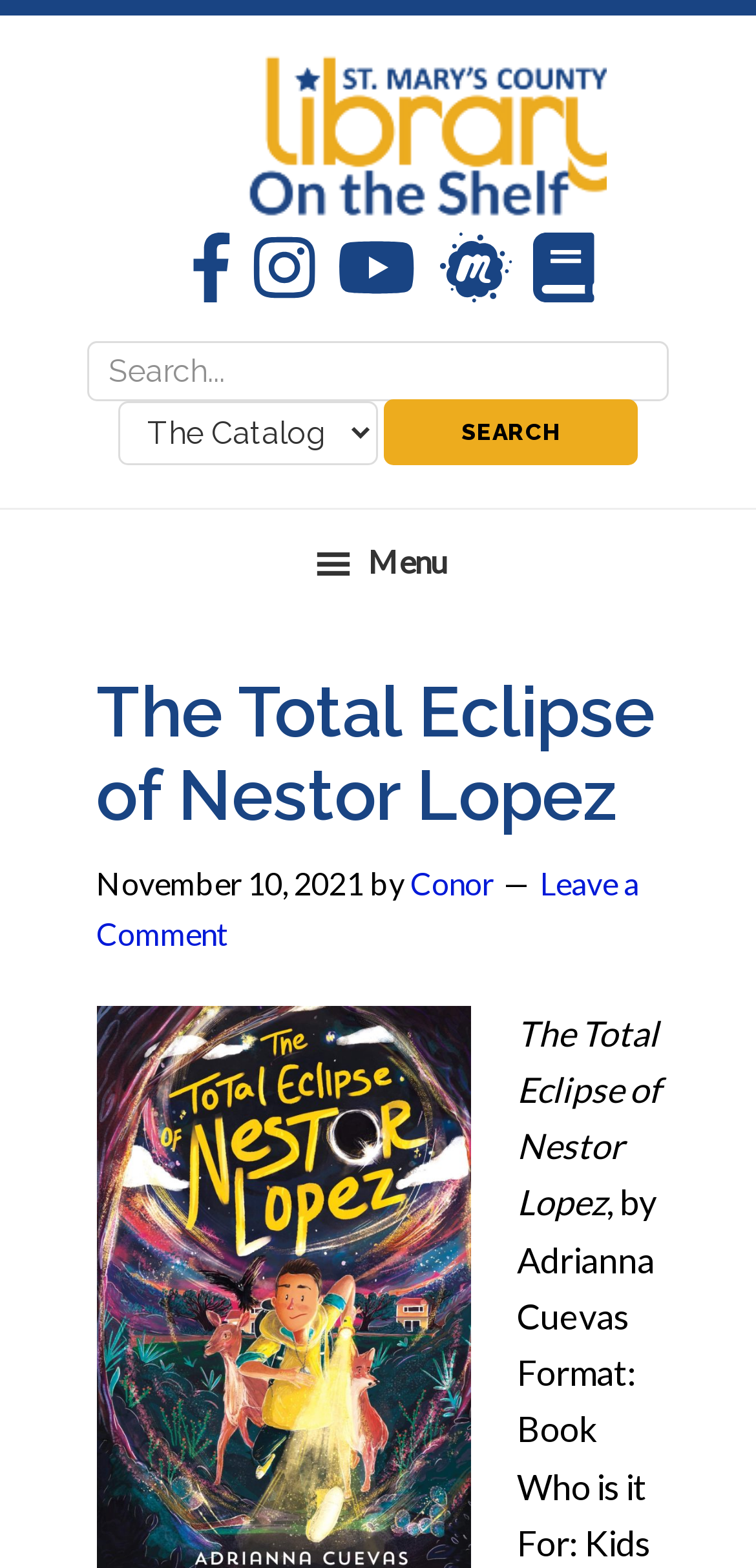Find the bounding box coordinates for the area that must be clicked to perform this action: "Follow on Facebook".

[0.222, 0.148, 0.305, 0.197]